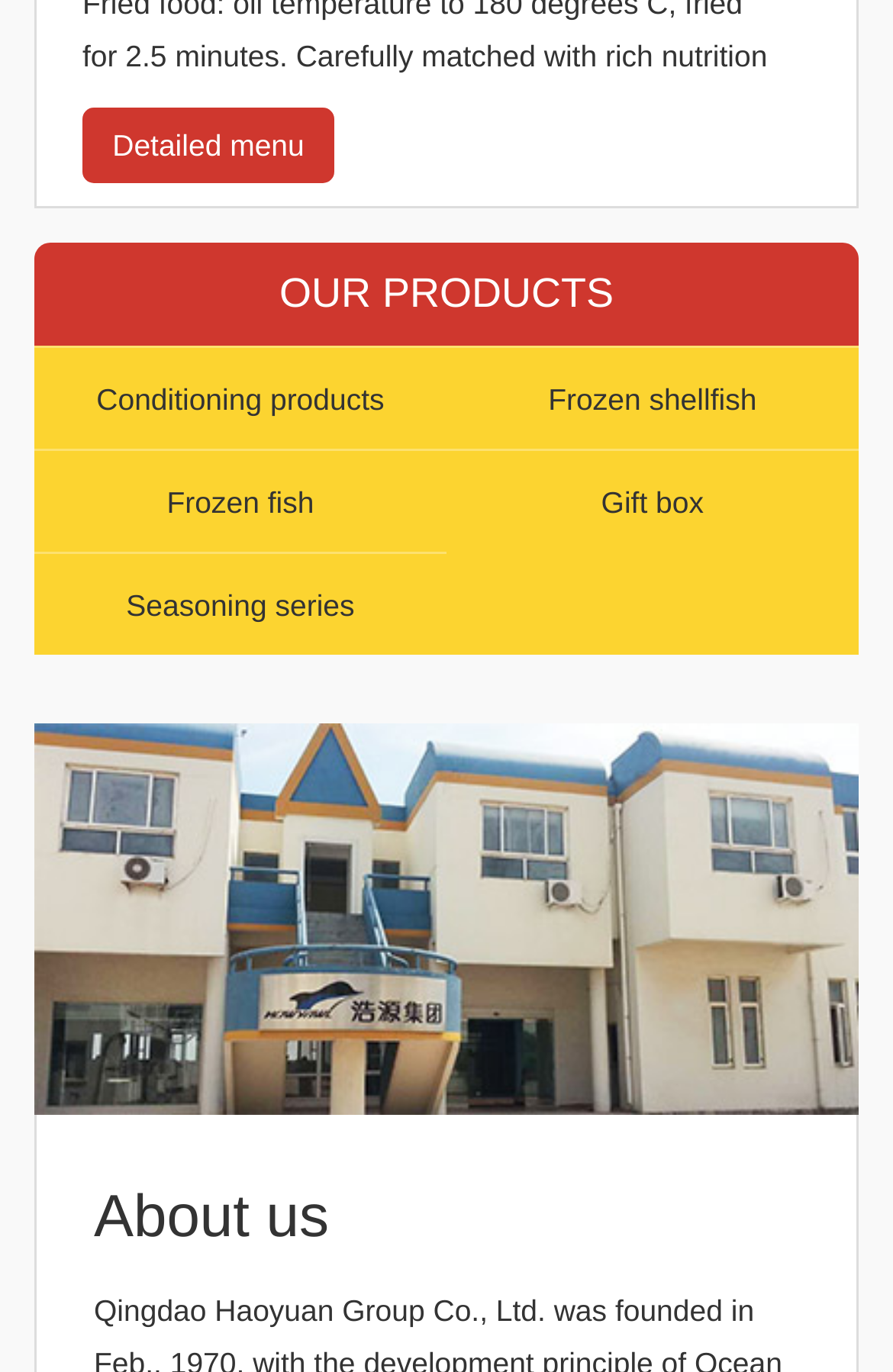Answer the question below using just one word or a short phrase: 
What is the first product category?

Conditioning products